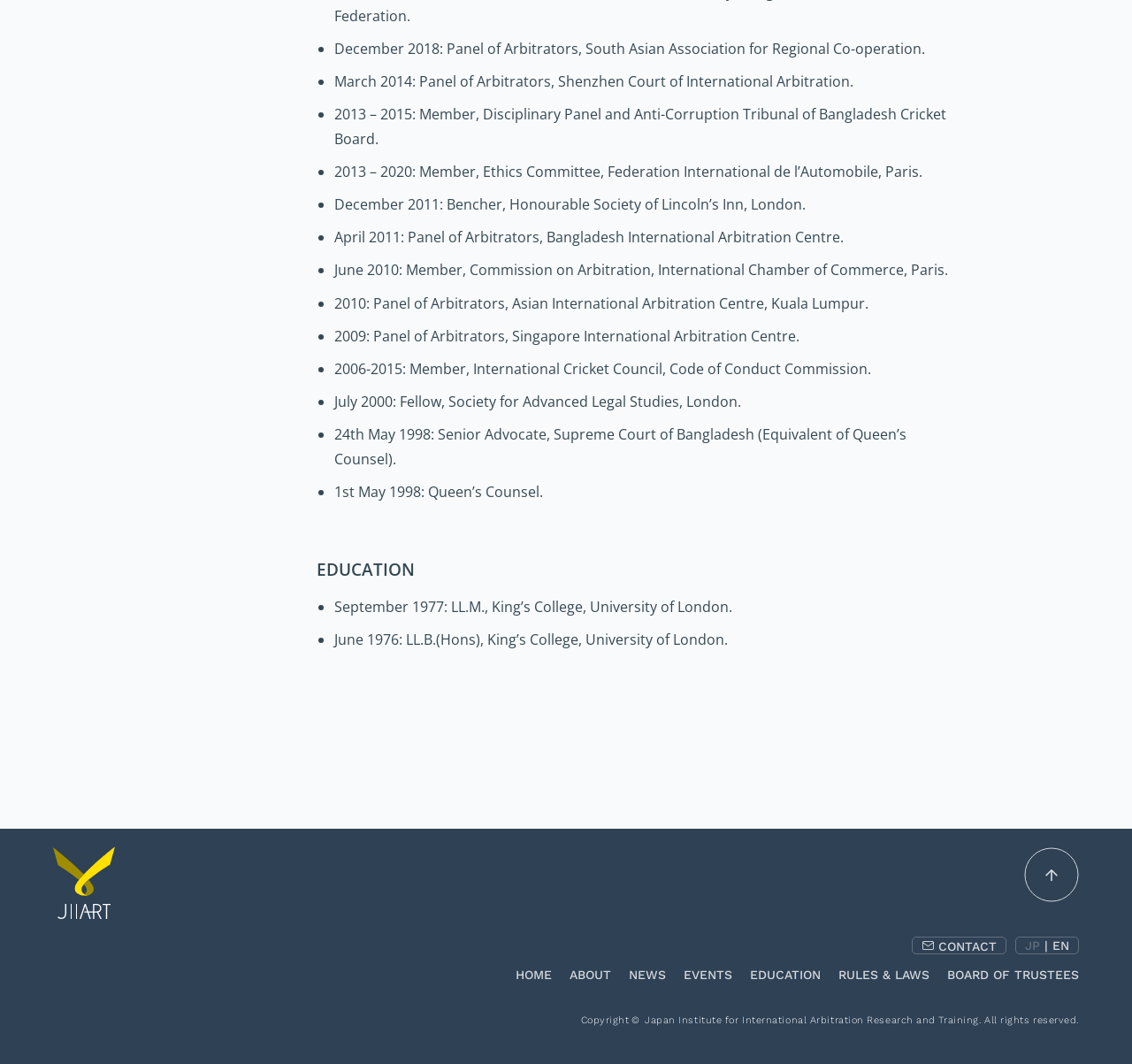Calculate the bounding box coordinates for the UI element based on the following description: "alt="Kasumigaseki International Law Office"". Ensure the coordinates are four float numbers between 0 and 1, i.e., [left, top, right, bottom].

[0.047, 0.819, 0.102, 0.838]